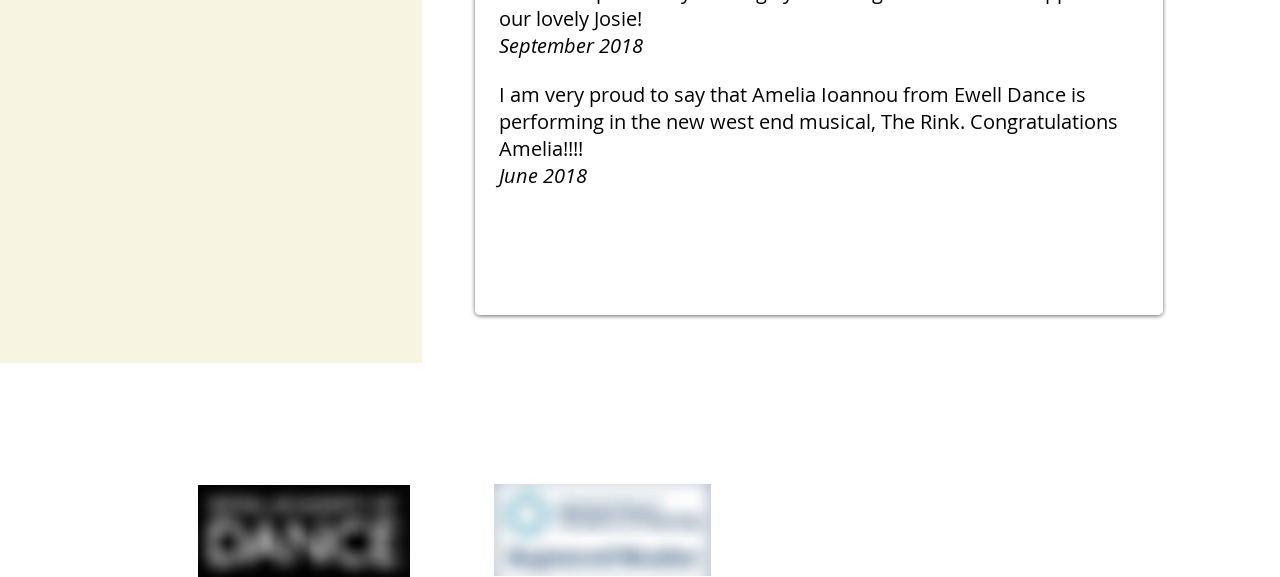What is the qualification of the staff?
Based on the image, provide your answer in one word or phrase.

Fully Qualified